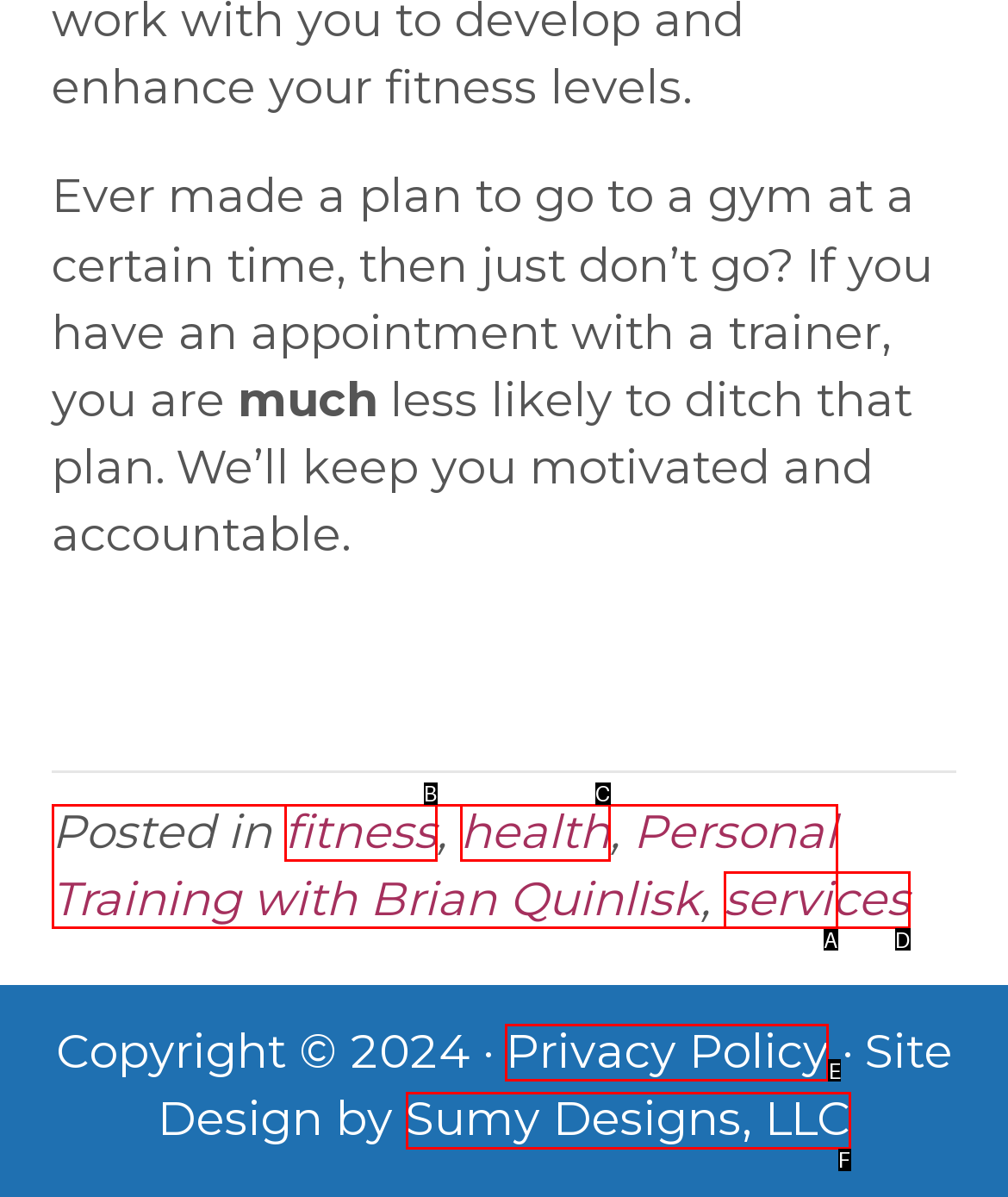Look at the description: Sumy Designs, LLC
Determine the letter of the matching UI element from the given choices.

F